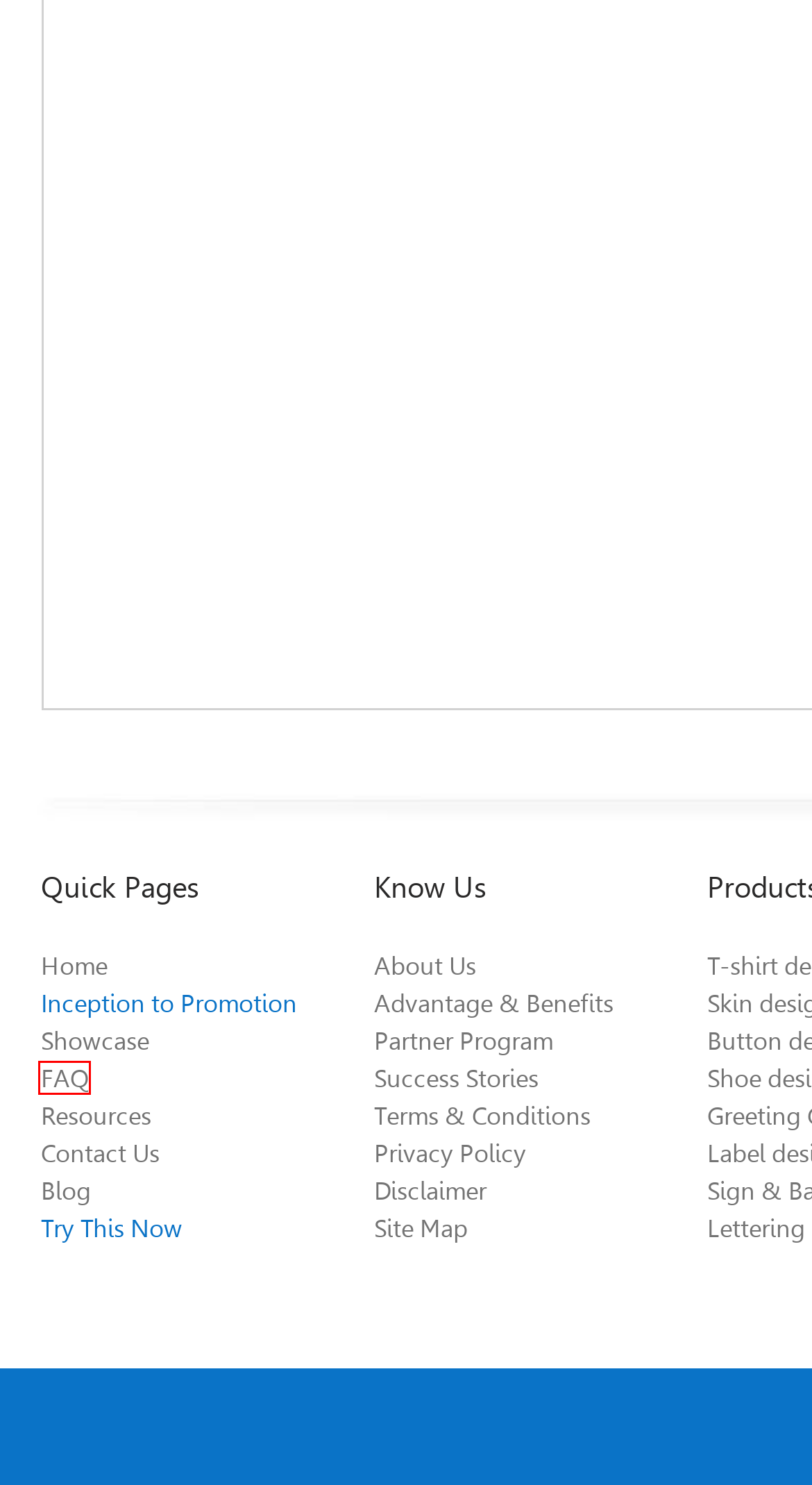You are provided with a screenshot of a webpage where a red rectangle bounding box surrounds an element. Choose the description that best matches the new webpage after clicking the element in the red bounding box. Here are the choices:
A. No-Refresh Sitemap: Summarized Navigation Map of No-Refresh
B. No-Refresh Partners: Shake Hands & Provide Wings to Your Business
C. No-Refresh Terms & Condition Details
D. No-Refresh Disclaimer
E. Free Resources: Download Free PSD, Products, Clipart & Many More
F. Flowchart: See Work Process of No-Refresh
G. No-Refresh FAQ: Solve Your Queries About Online Design Software
H. No-Refresh | Privacy Policy

G